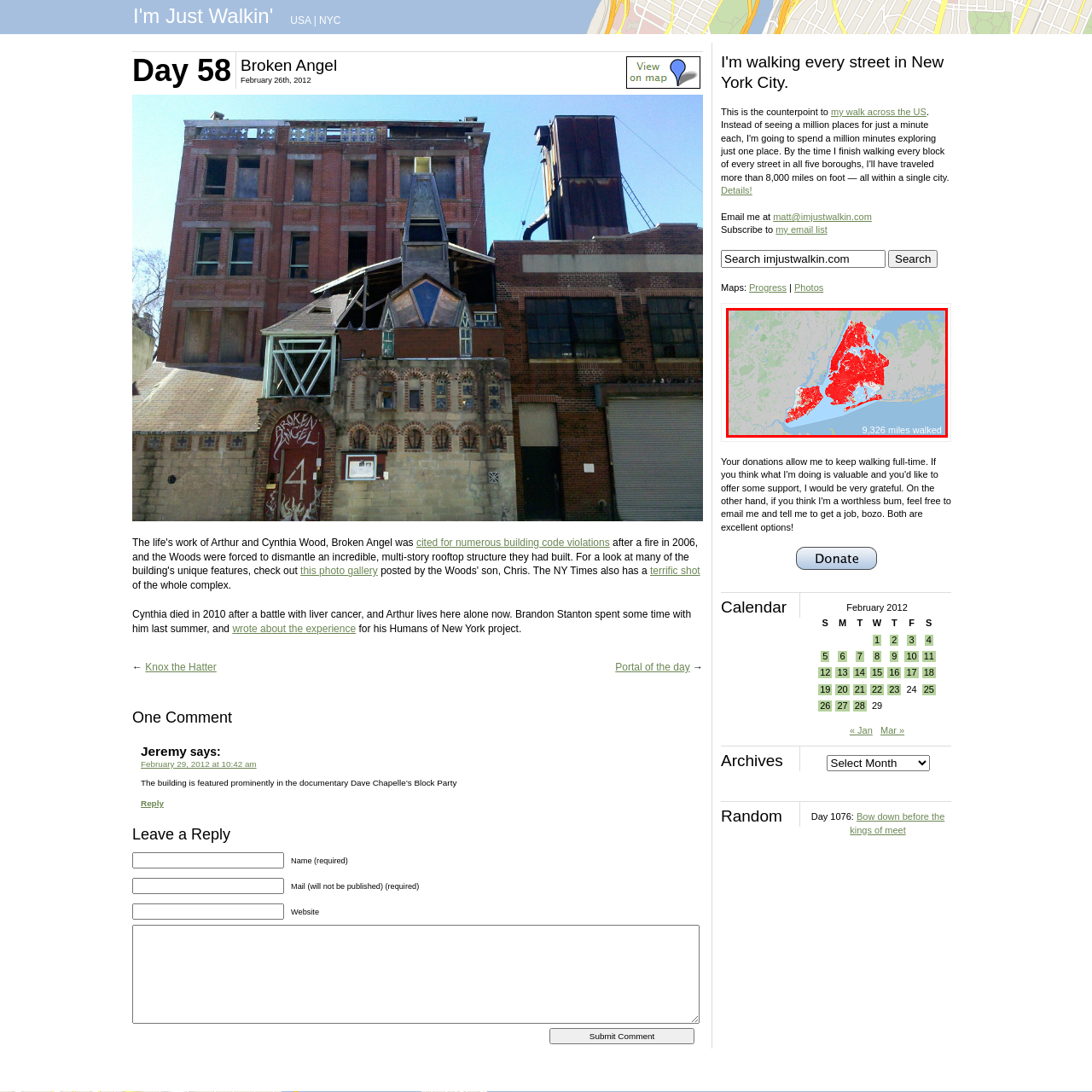Please examine the image within the red bounding box and provide an answer to the following question using a single word or phrase:
How many miles were walked in the journey?

9,326 miles